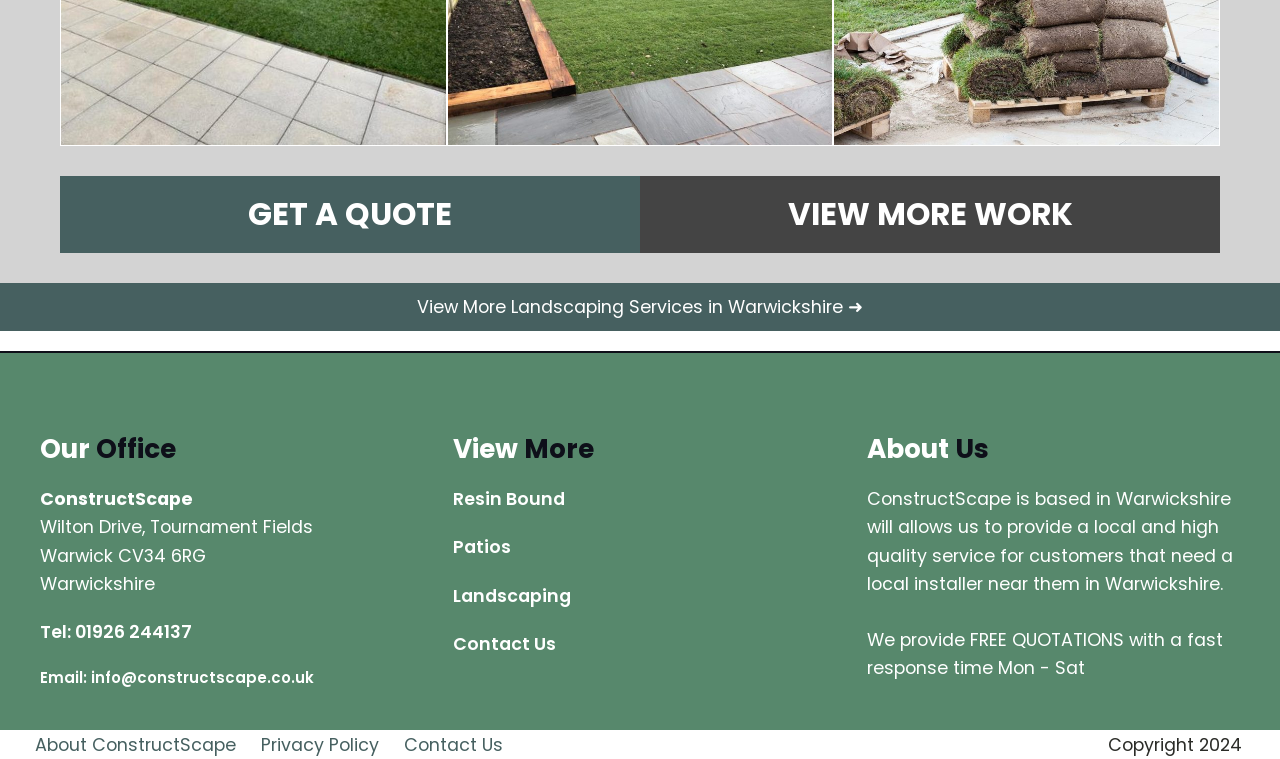Give a concise answer using only one word or phrase for this question:
What is the location of the office?

Wilton Drive, Tournament Fields, Warwick